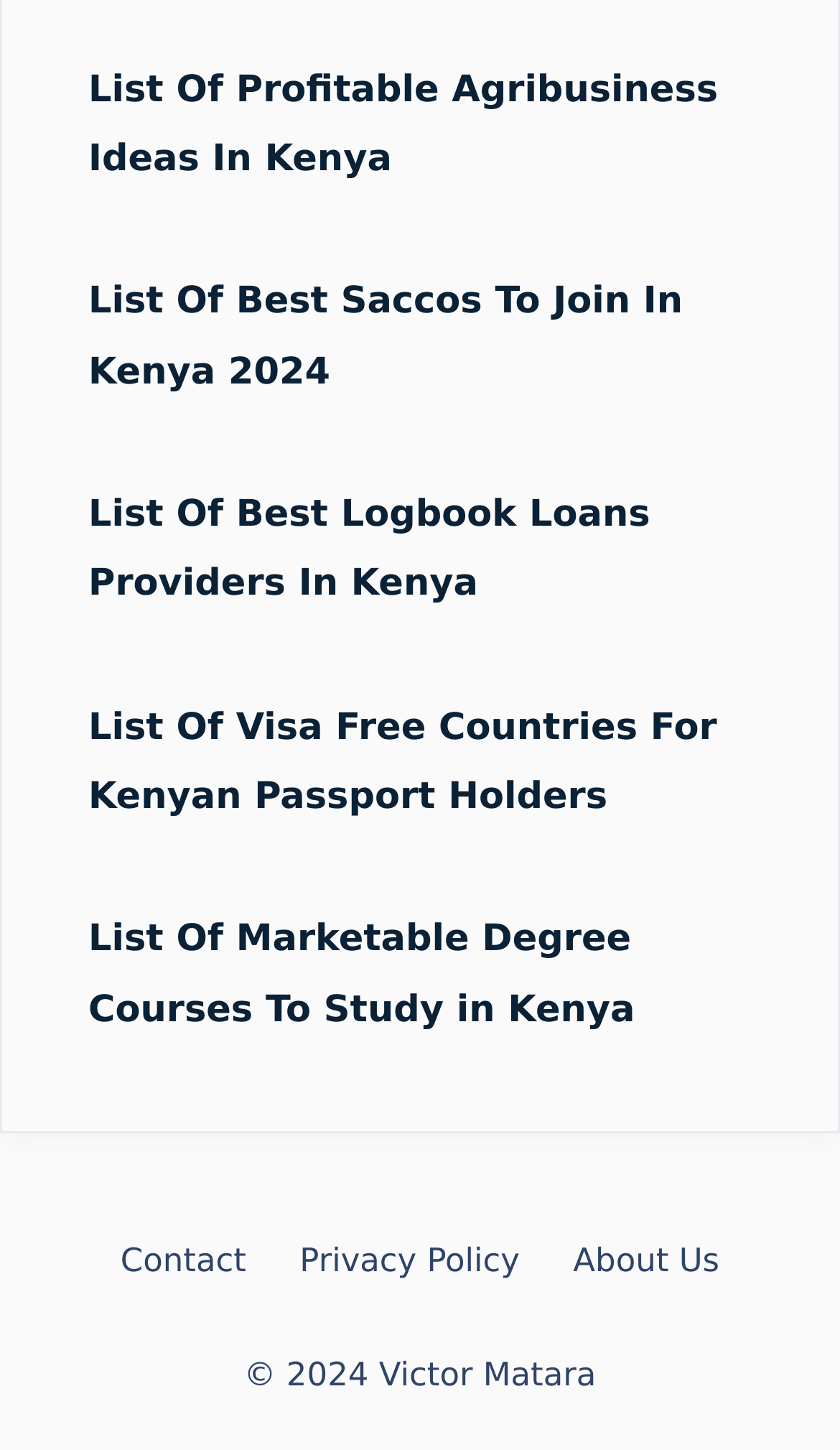How many links are in the footer section?
Observe the image and answer the question with a one-word or short phrase response.

3